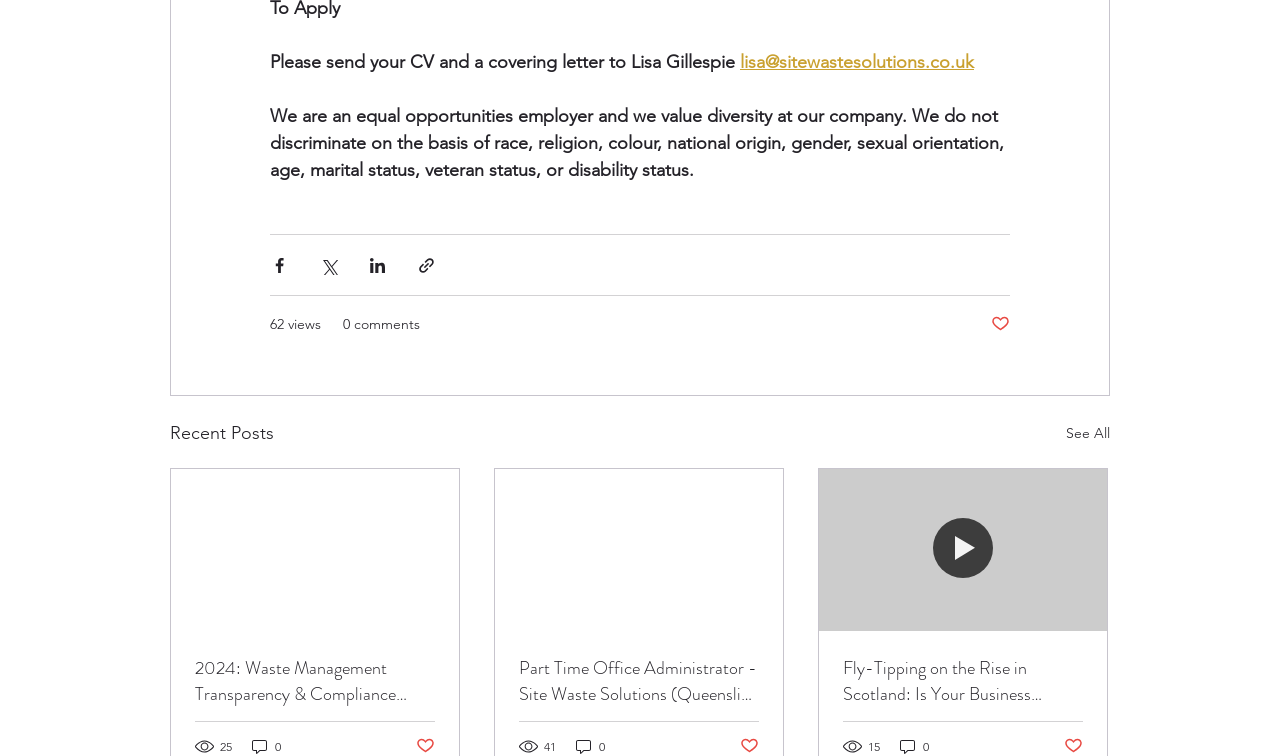Refer to the image and provide a thorough answer to this question:
What is the job title of the part-time job posting?

The job title can be found in the link element which says 'Part Time Office Administrator - Site Waste Solutions (Queenslie Industrial Estate, Glasgow)'.